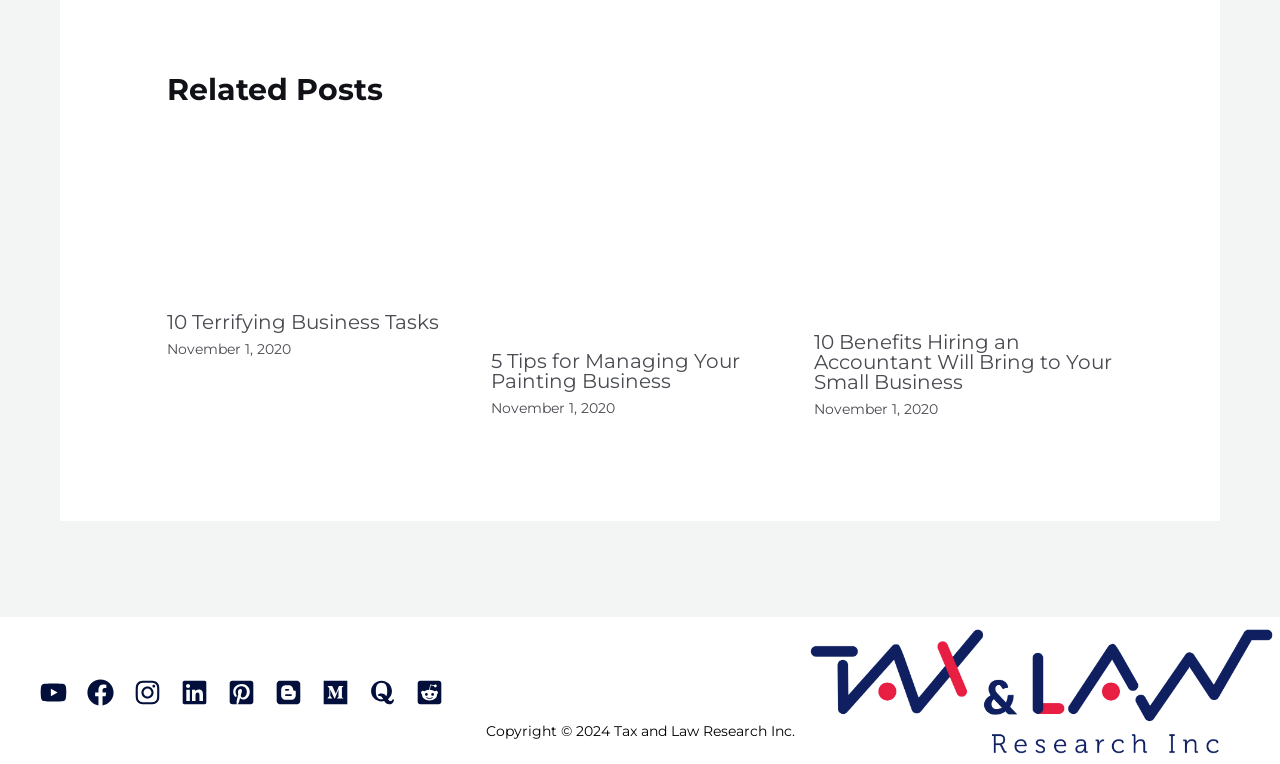Find the bounding box of the UI element described as: "sell your designs on Threadless". The bounding box coordinates should be given as four float values between 0 and 1, i.e., [left, top, right, bottom].

None